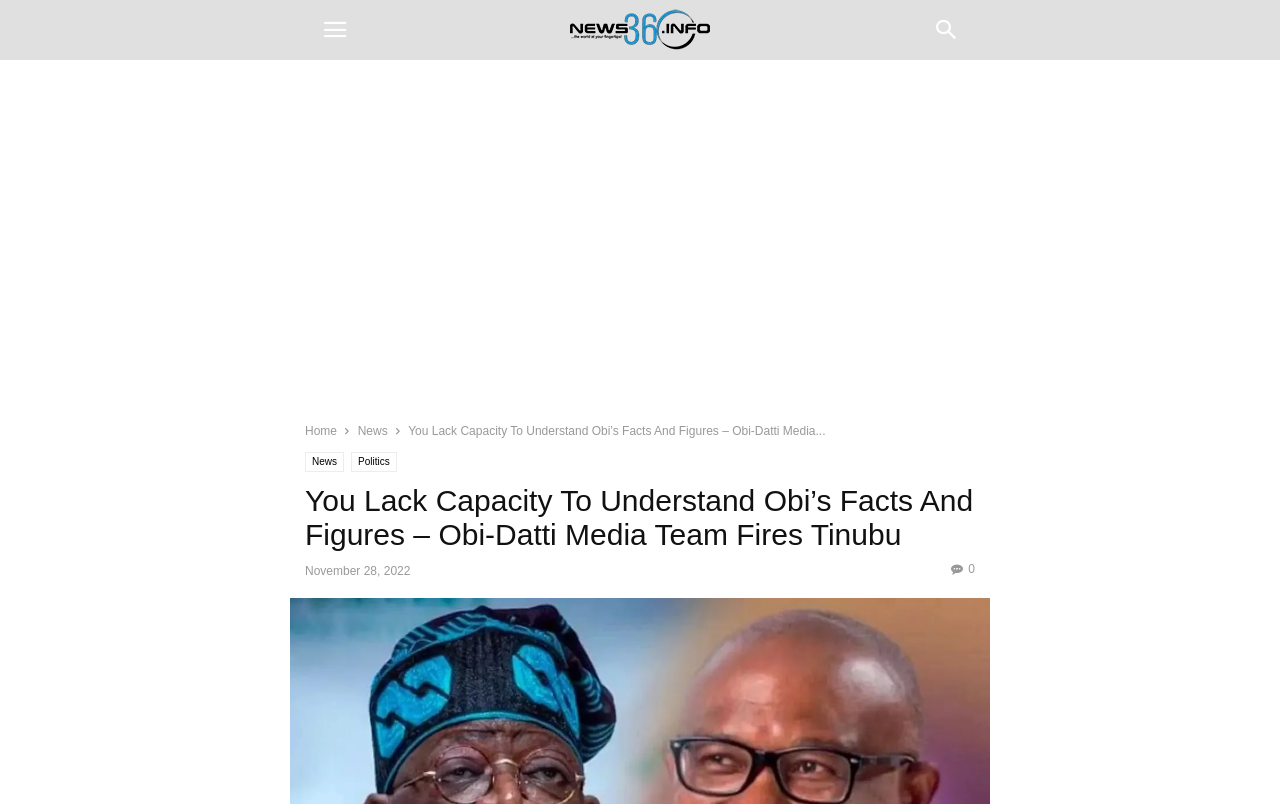Determine the bounding box coordinates of the clickable region to carry out the instruction: "read news".

[0.279, 0.527, 0.303, 0.545]